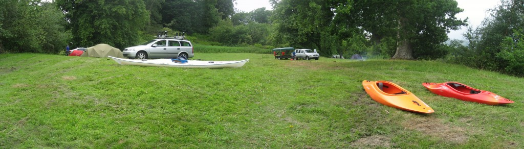Refer to the image and provide a thorough answer to this question:
How many vehicles are parked in the campsite?

The question asks about the number of vehicles parked in the campsite. Upon examining the image, we see a larger multi-purpose van and a smaller car parked to the right, hence the answer is two.